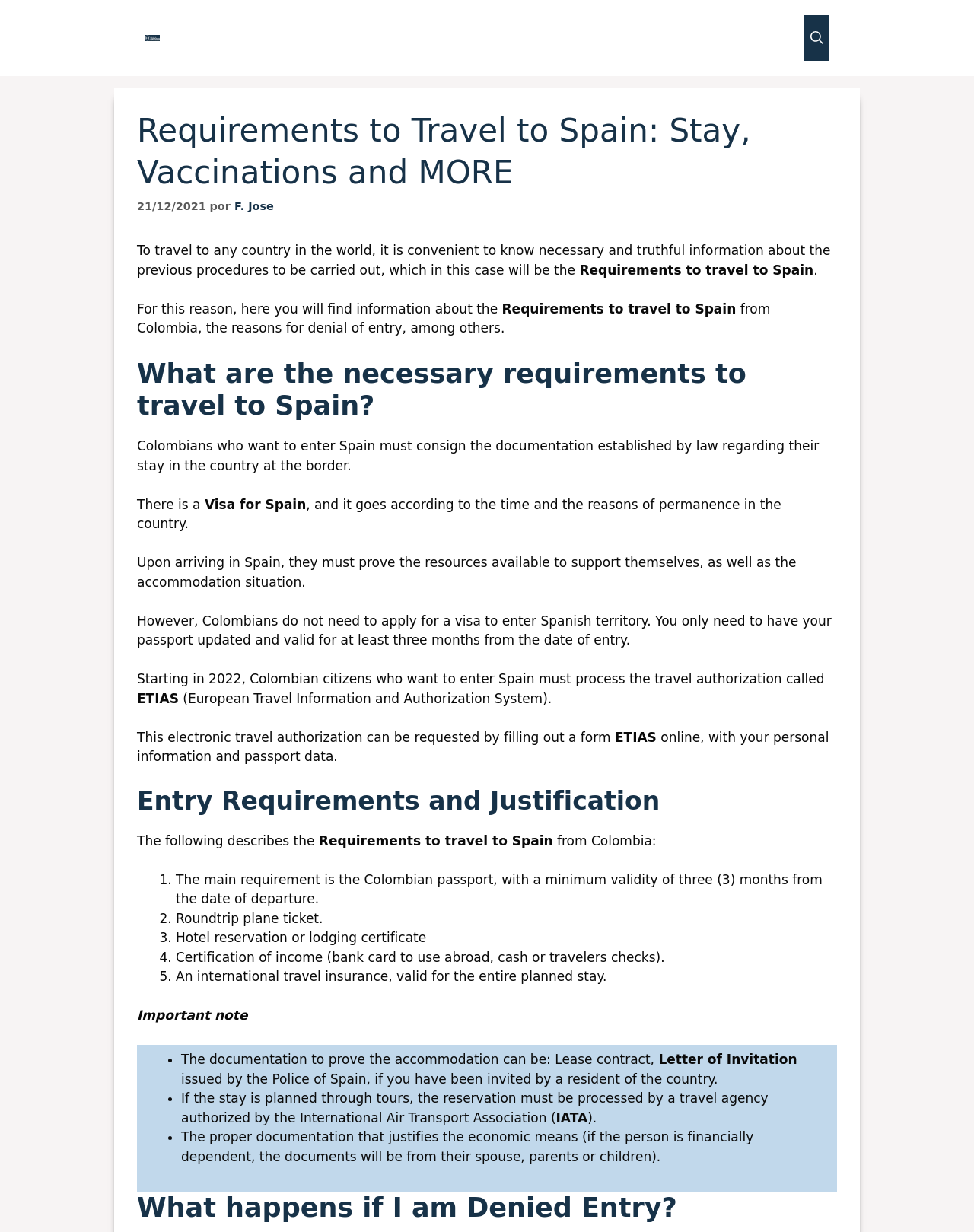Refer to the element description aria-label="Abrir la barra de búsqueda" and identify the corresponding bounding box in the screenshot. Format the coordinates as (top-left x, top-left y, bottom-right x, bottom-right y) with values in the range of 0 to 1.

[0.826, 0.012, 0.852, 0.049]